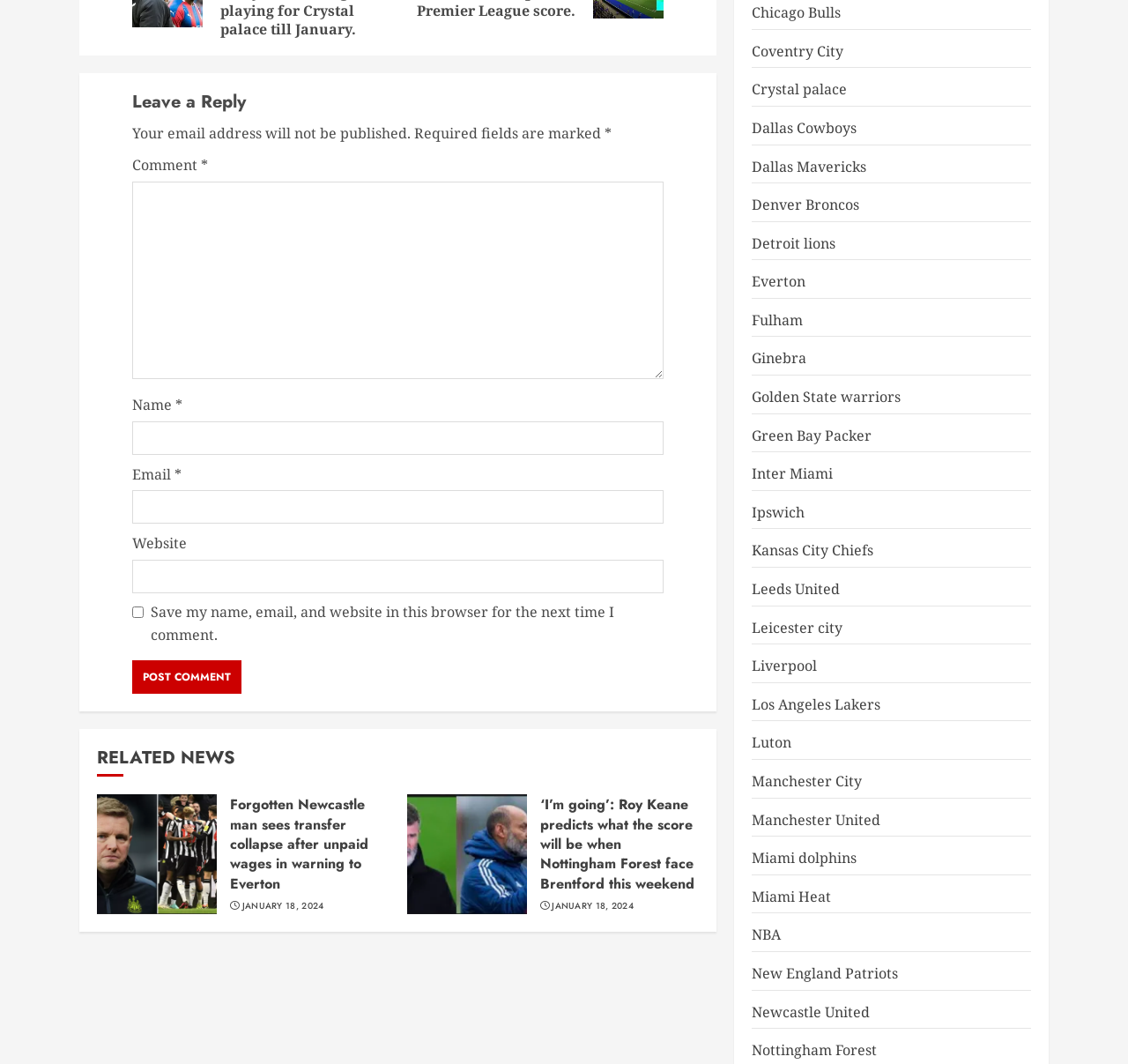Can you specify the bounding box coordinates for the region that should be clicked to fulfill this instruction: "Leave a comment".

[0.117, 0.17, 0.588, 0.356]